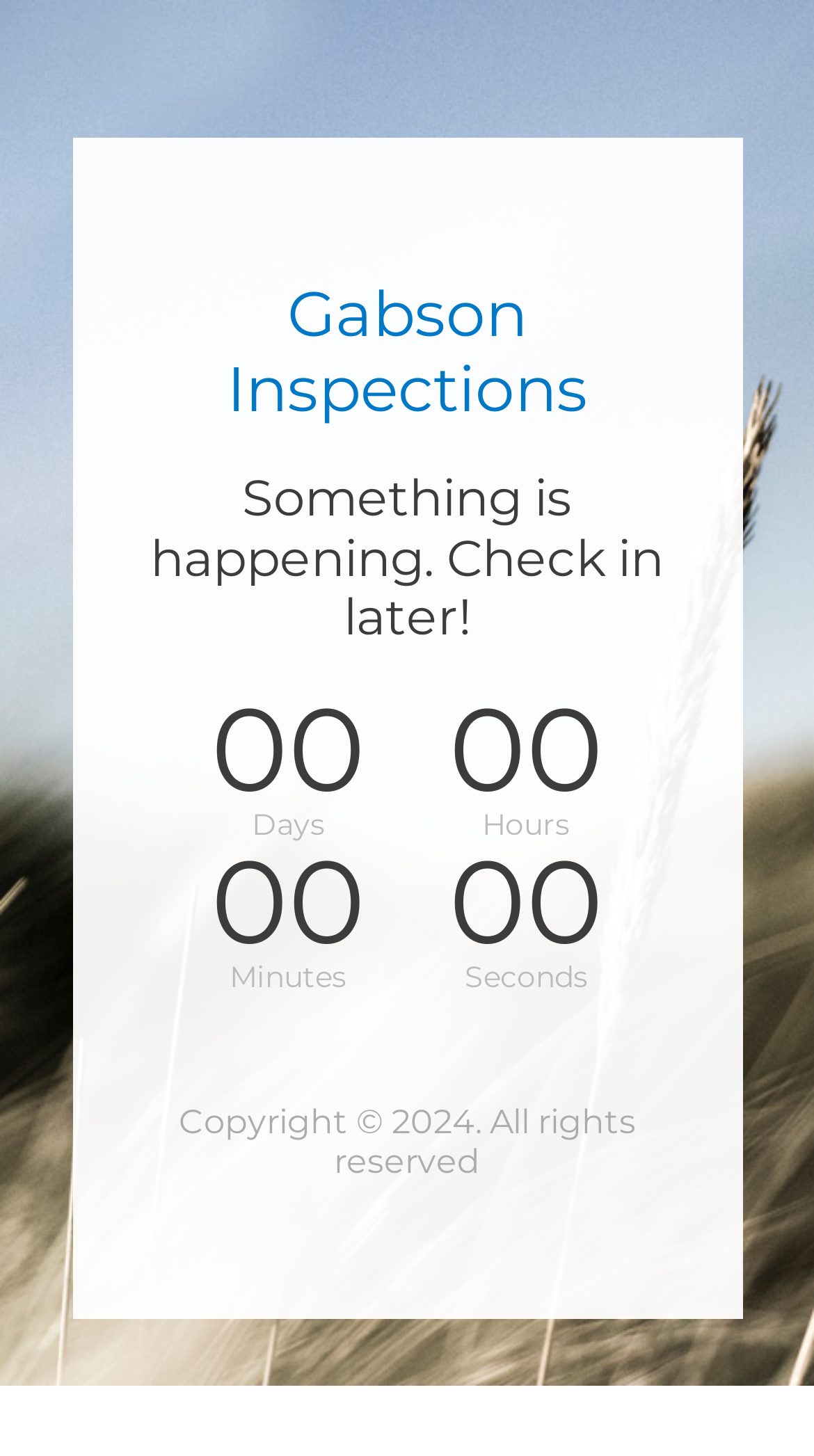What is the name of the inspections company?
Please provide a detailed and comprehensive answer to the question.

The webpage has a heading that states 'Gabson Inspections'. This is likely the name of the company that provides inspection services, as it is prominently displayed on the webpage.